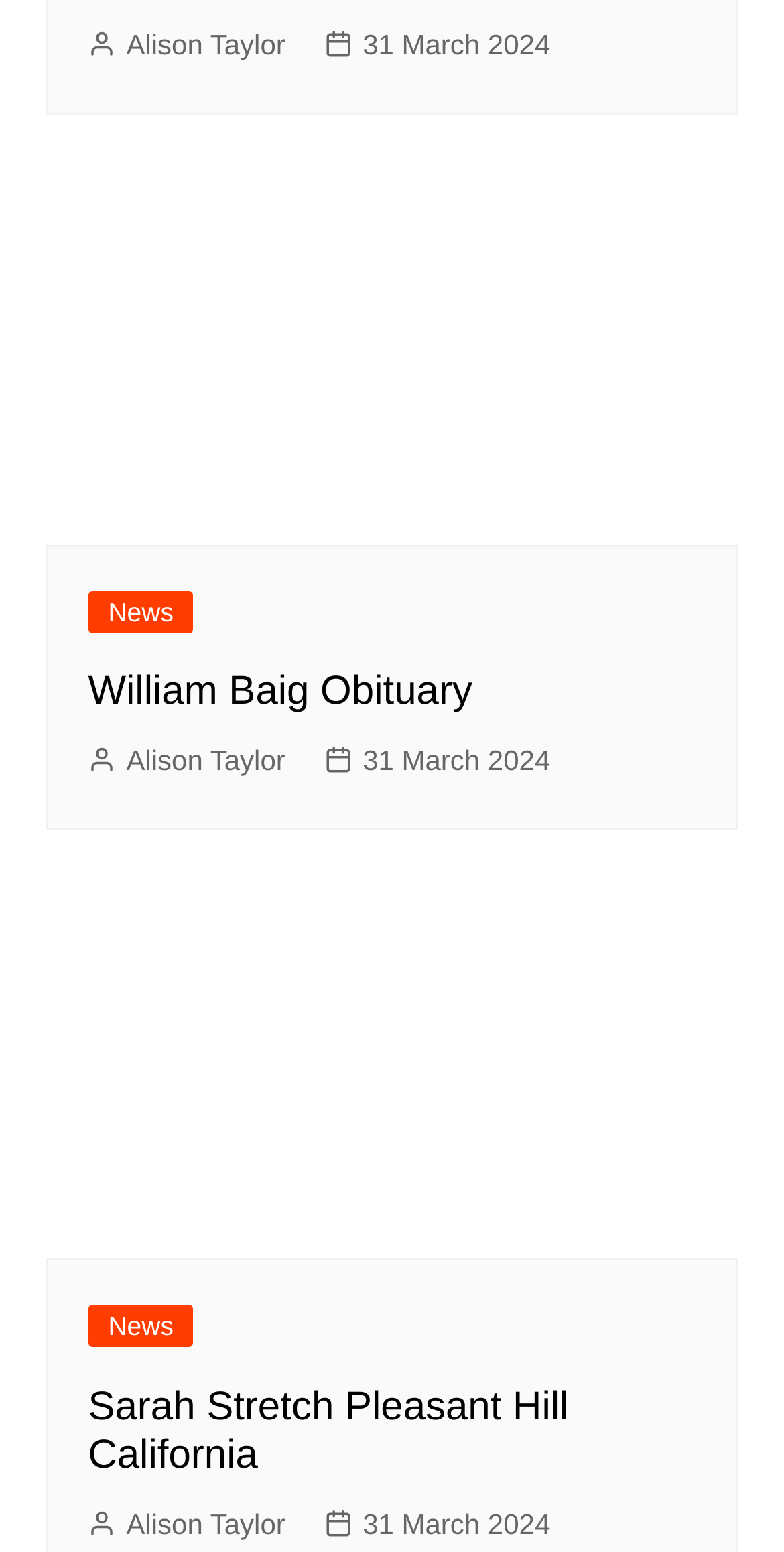Could you locate the bounding box coordinates for the section that should be clicked to accomplish this task: "Read William Baig's obituary".

[0.112, 0.43, 0.888, 0.461]